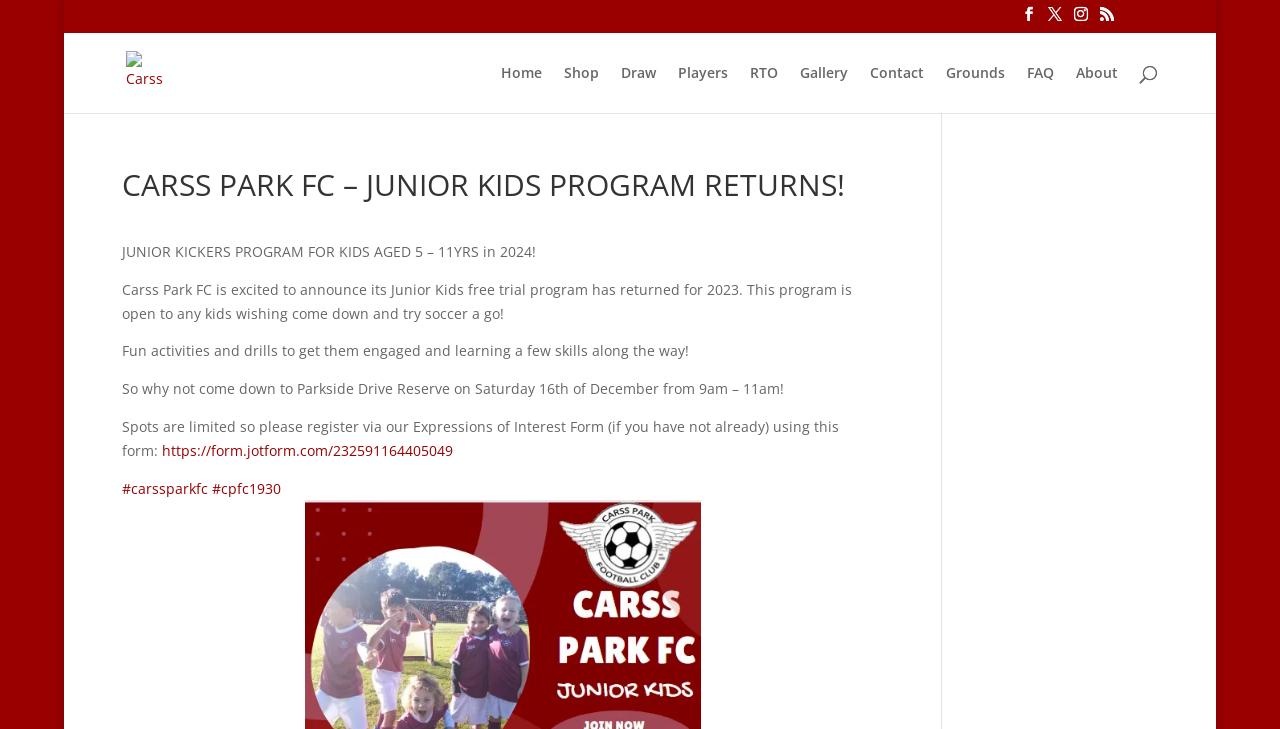Look at the image and answer the question in detail:
What is the age range for the Junior Kicks program?

The answer can be found in the text 'JUNIOR KICKERS PROGRAM FOR KIDS AGED 5 – 11YRS in 2024!' which indicates that the program is for kids aged 5 to 11 years.